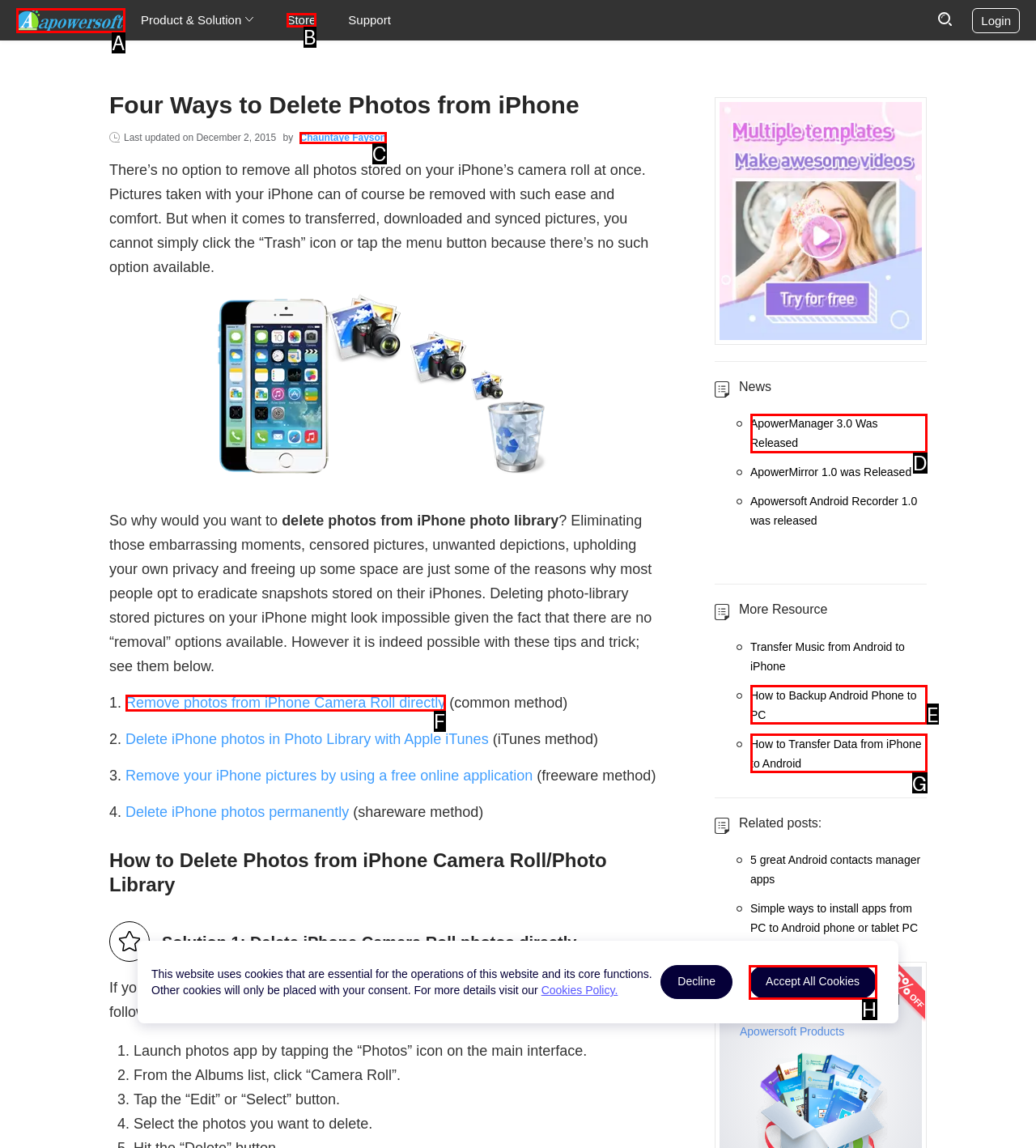Match the following description to a UI element: Media
Provide the letter of the matching option directly.

None